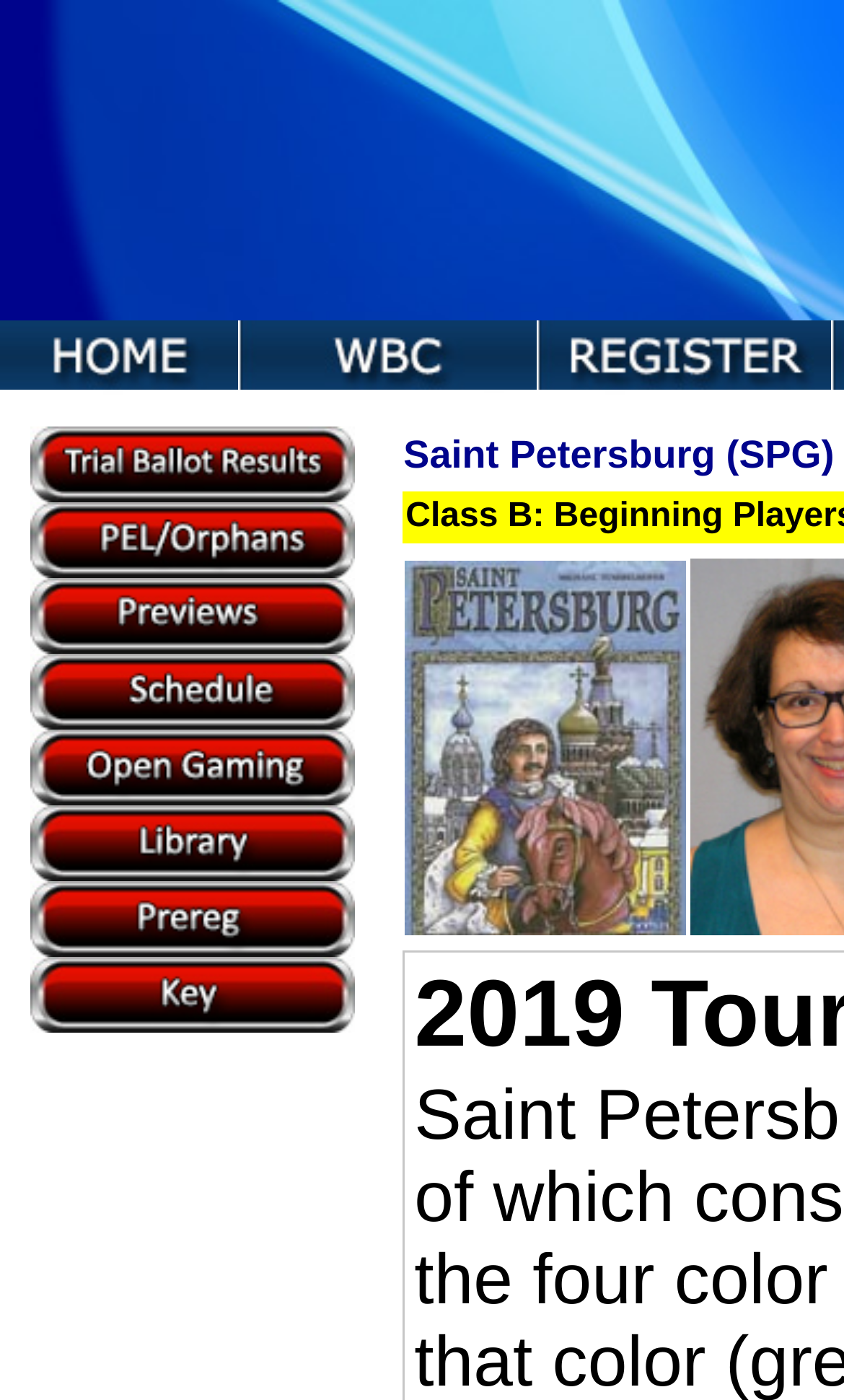Articulate a complete and detailed caption of the webpage elements.

The webpage is an event preview for SPG 2019, featuring a table with three columns. Each column contains a link, aligned horizontally and spaced evenly apart. 

Below the table, there is a section with a list of 9 links, each accompanied by an image. The links are stacked vertically, with the first link "Trial Ballot Results" at the top, followed by "WBC Orphans/Preliminary Event List", "WBC Tournament Previews", "WBC Scheduling Tools", "BPA Open Gaming", "BPA Game Library", "WBC Preregistration", "Icon Key", and so on. Each link and its corresponding image are positioned closely together, with the image appearing above the link text.

To the right of the list of links, there is another section with a single link accompanied by an image. This section is positioned at the same vertical level as the middle of the list of links.